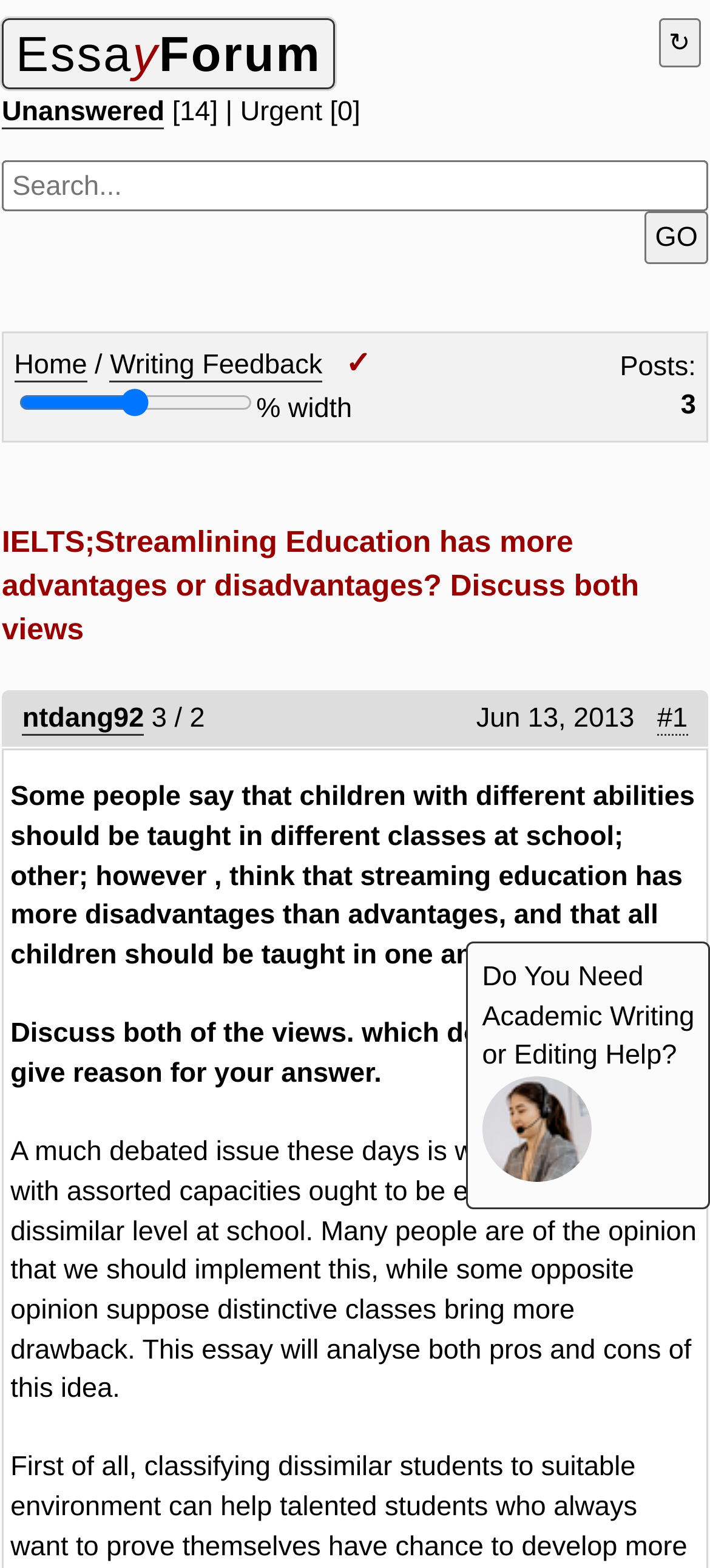Ascertain the bounding box coordinates for the UI element detailed here: "EssayForum". The coordinates should be provided as [left, top, right, bottom] with each value being a float between 0 and 1.

[0.003, 0.011, 0.472, 0.057]